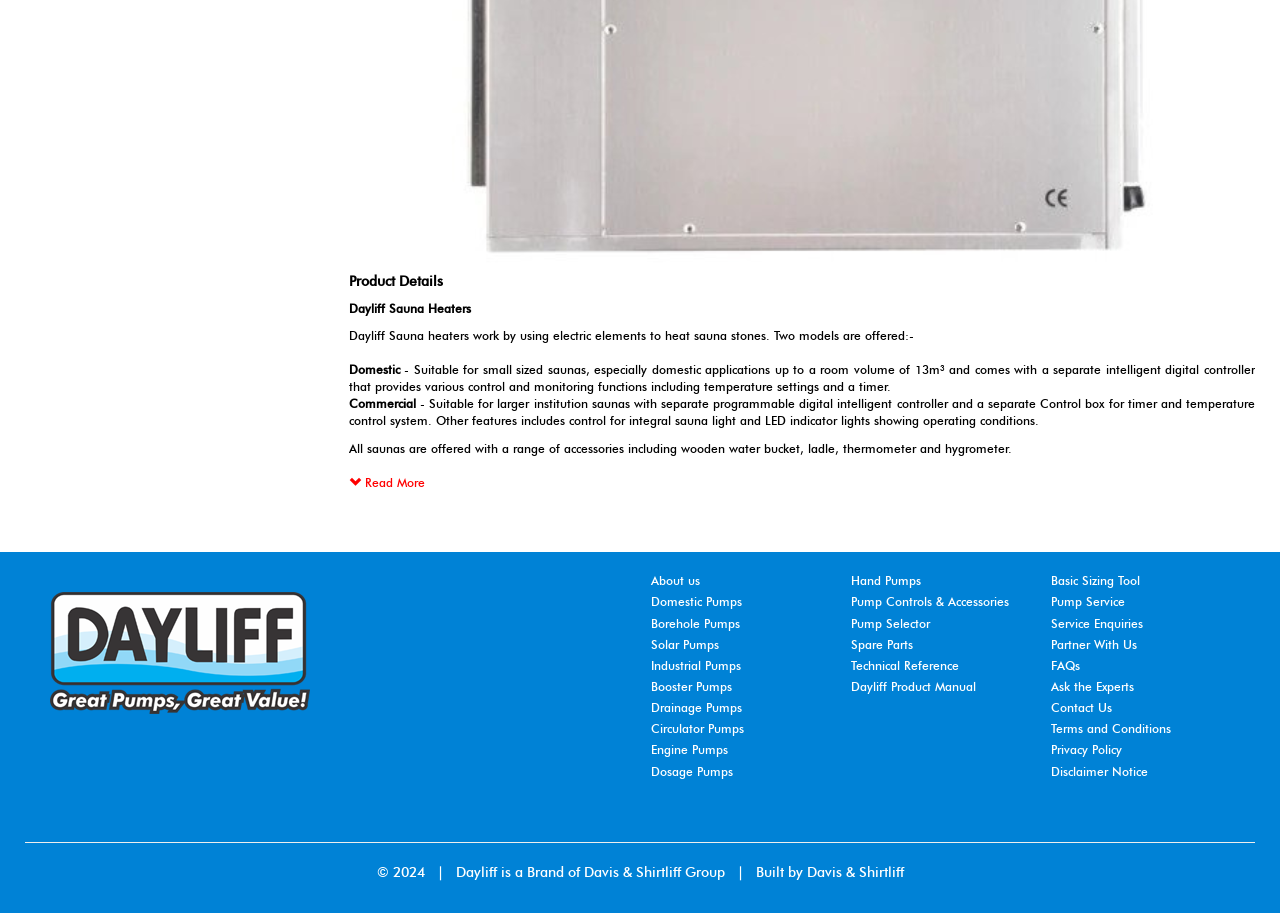Identify the bounding box coordinates for the UI element described as: "Partner With Us". The coordinates should be provided as four floats between 0 and 1: [left, top, right, bottom].

[0.82, 0.696, 0.961, 0.717]